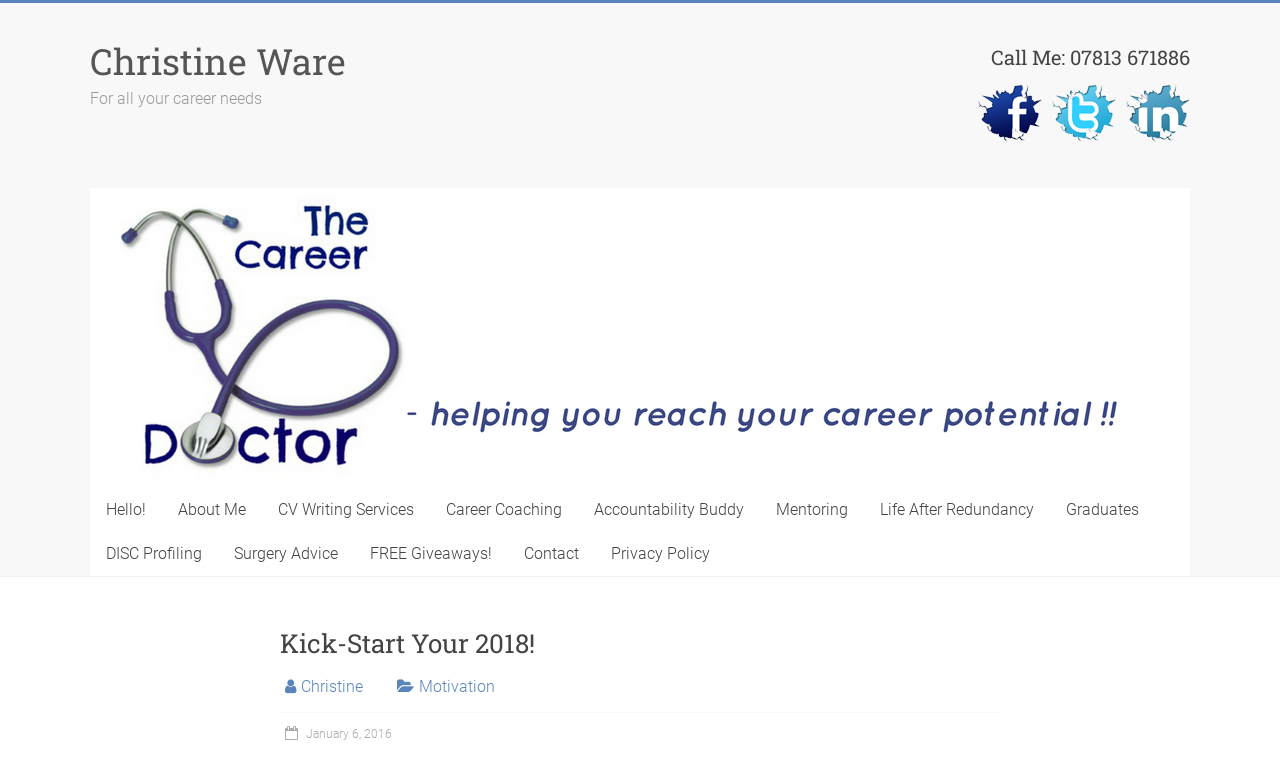Given the webpage screenshot and the description, determine the bounding box coordinates (top-left x, top-left y, bottom-right x, bottom-right y) that define the location of the UI element matching this description: Life After Redundancy

[0.675, 0.635, 0.82, 0.693]